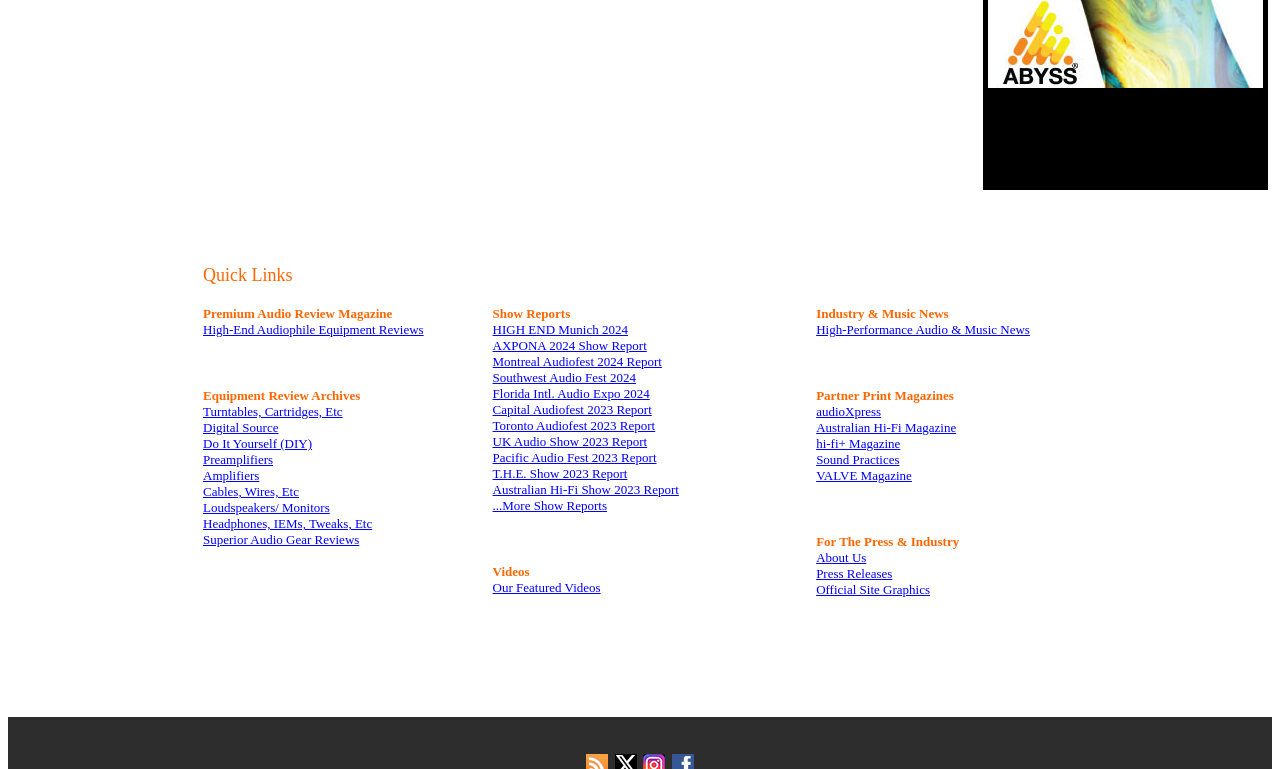Find and provide the bounding box coordinates for the UI element described here: "...More Show Reports". The coordinates should be given as four float numbers between 0 and 1: [left, top, right, bottom].

[0.385, 0.648, 0.474, 0.667]